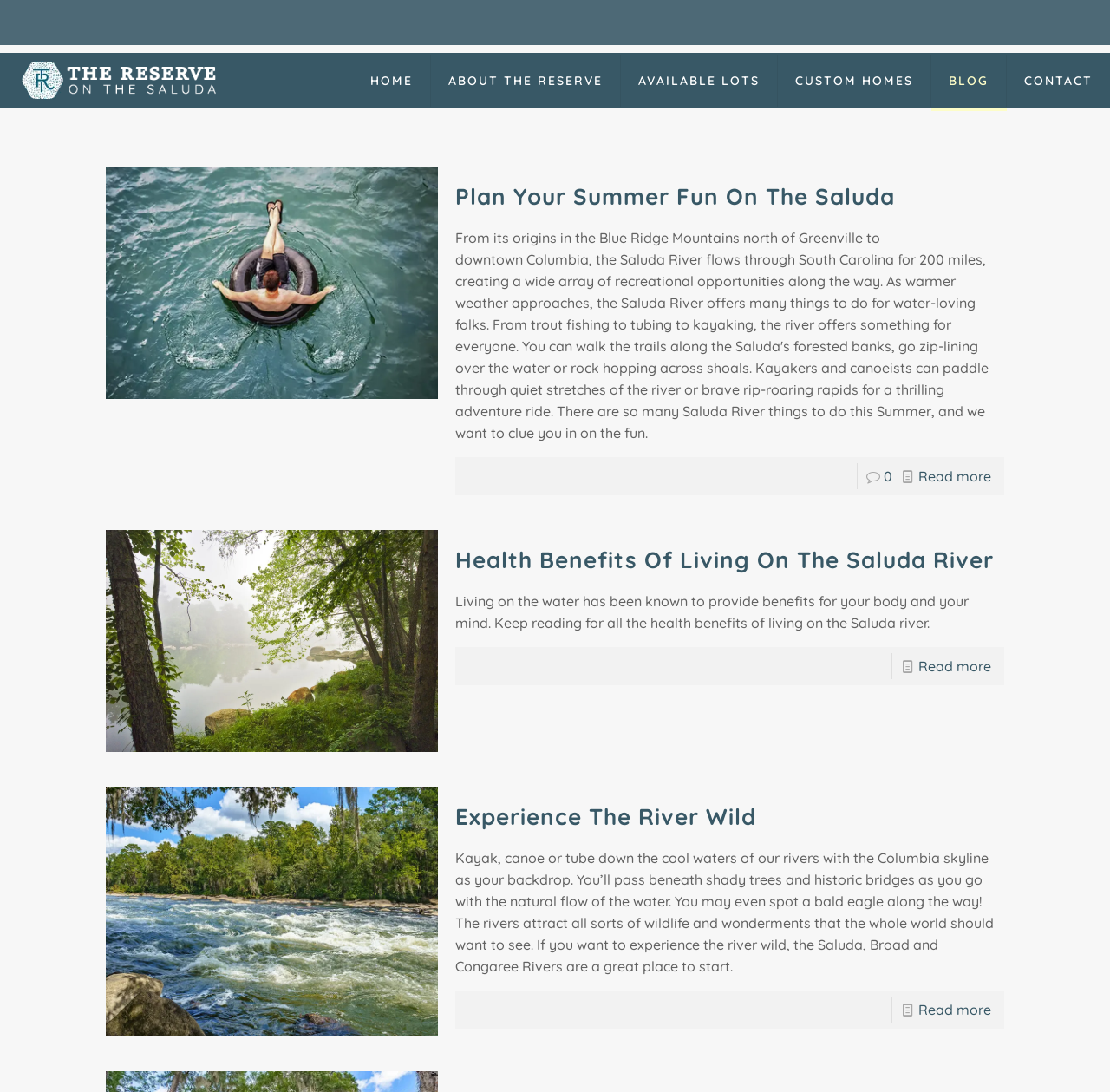Predict the bounding box coordinates of the UI element that matches this description: "Experience The River Wild". The coordinates should be in the format [left, top, right, bottom] with each value between 0 and 1.

[0.41, 0.735, 0.681, 0.761]